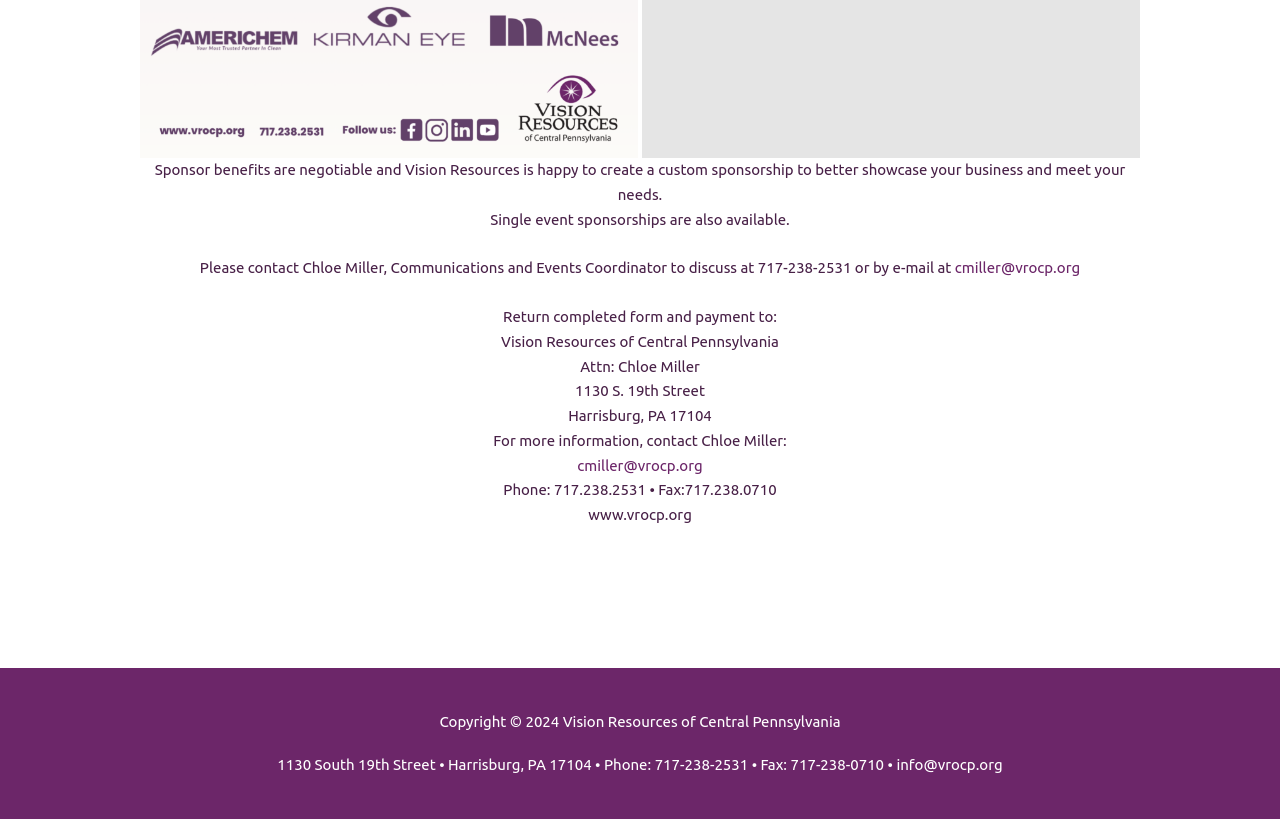What is the fax number of Vision Resources of Central Pennsylvania?
Please give a detailed and elaborate answer to the question.

I found the fax number by looking at the text at the bottom of the page that says 'Phone: 717-238-2531 • Fax:717-238-0710'.